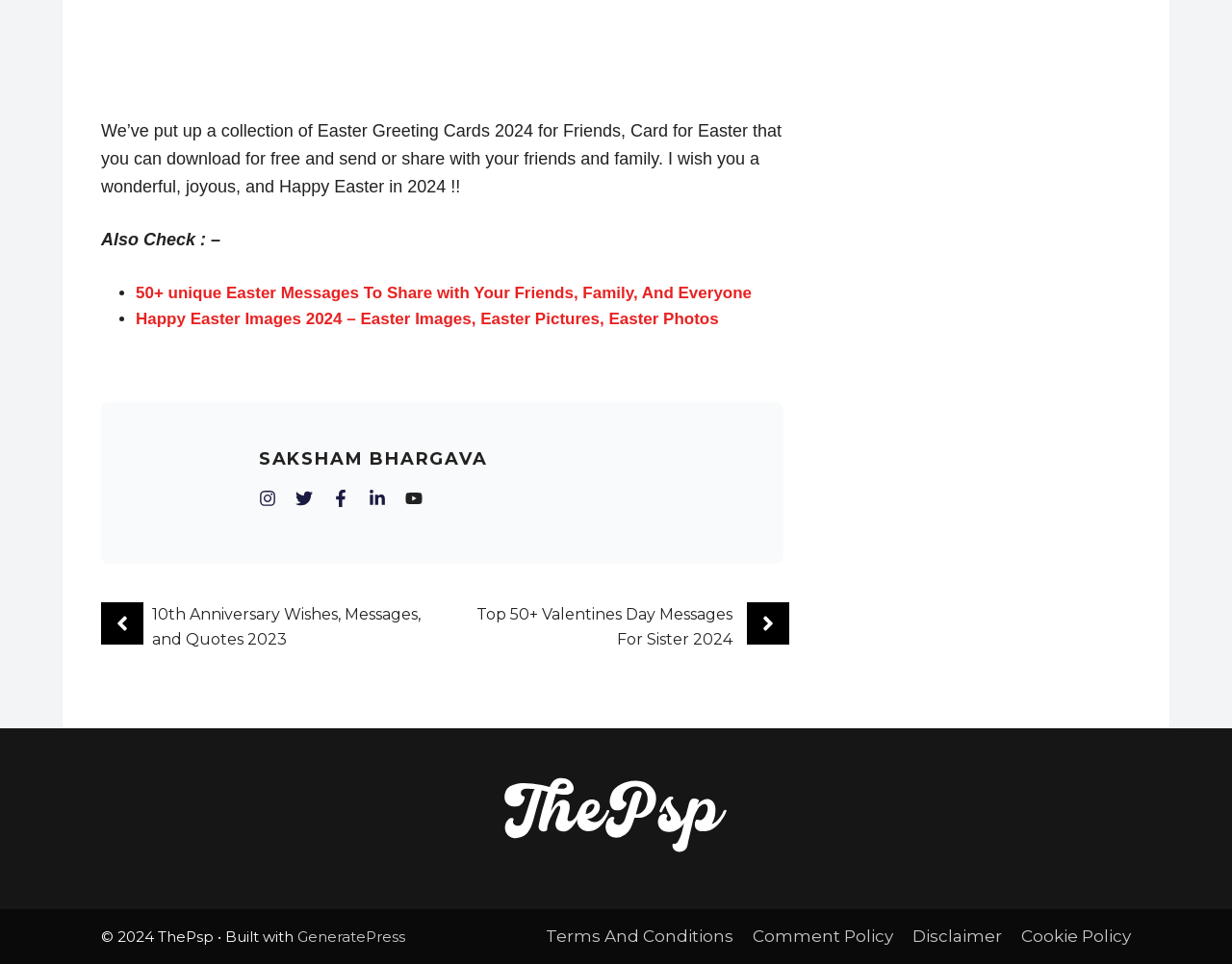Extract the bounding box coordinates for the HTML element that matches this description: "GeneratePress". The coordinates should be four float numbers between 0 and 1, i.e., [left, top, right, bottom].

[0.241, 0.962, 0.329, 0.981]